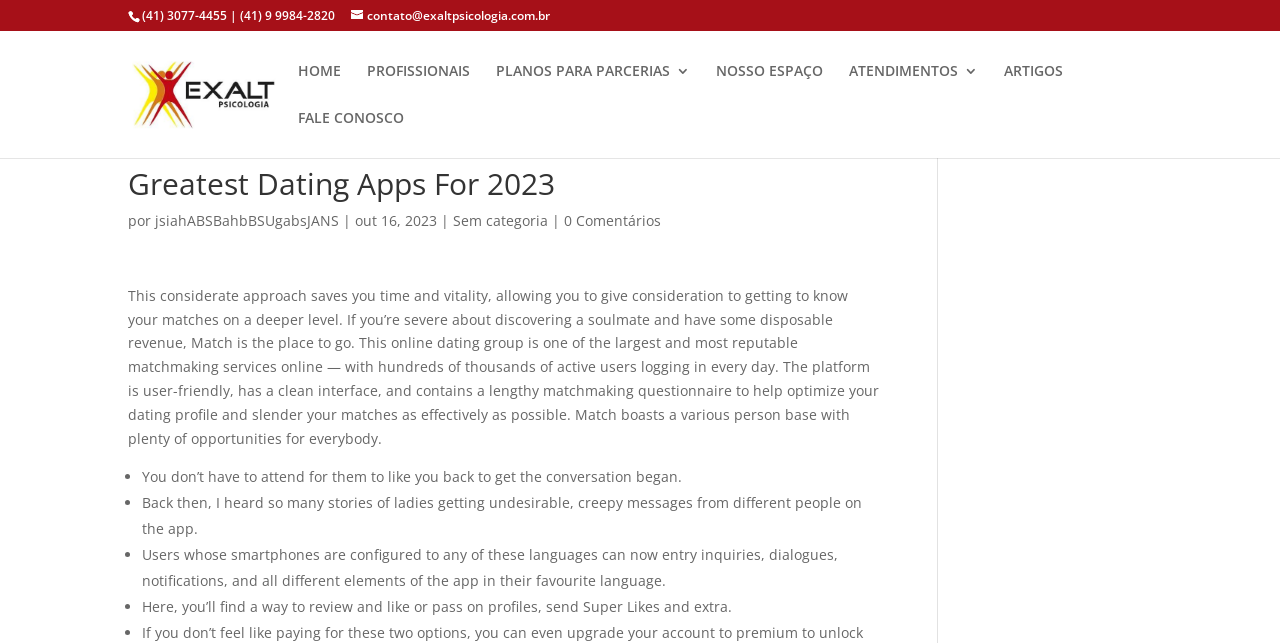Given the webpage screenshot, identify the bounding box of the UI element that matches this description: "alt="CLINICA PSICOLÓGICA EM CURITIBA"".

[0.103, 0.129, 0.278, 0.159]